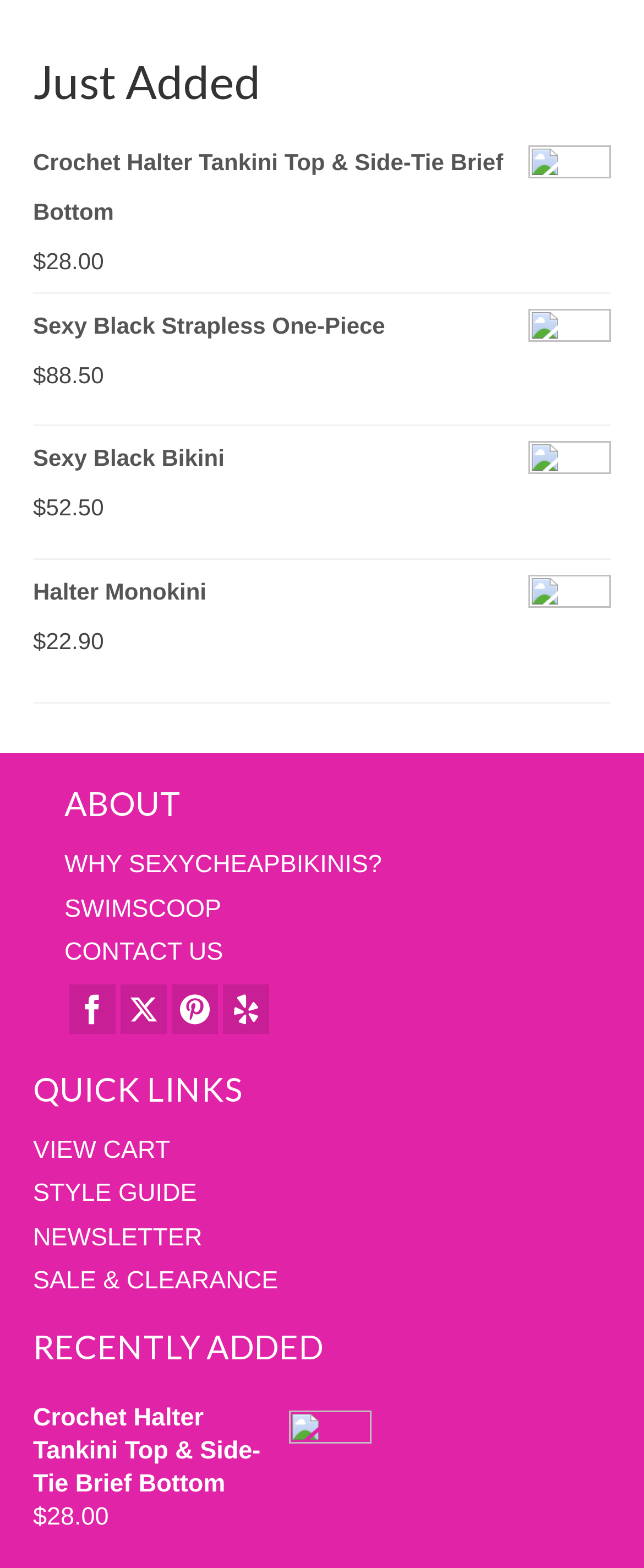Please locate the clickable area by providing the bounding box coordinates to follow this instruction: "Check ABOUT".

[0.1, 0.491, 0.626, 0.533]